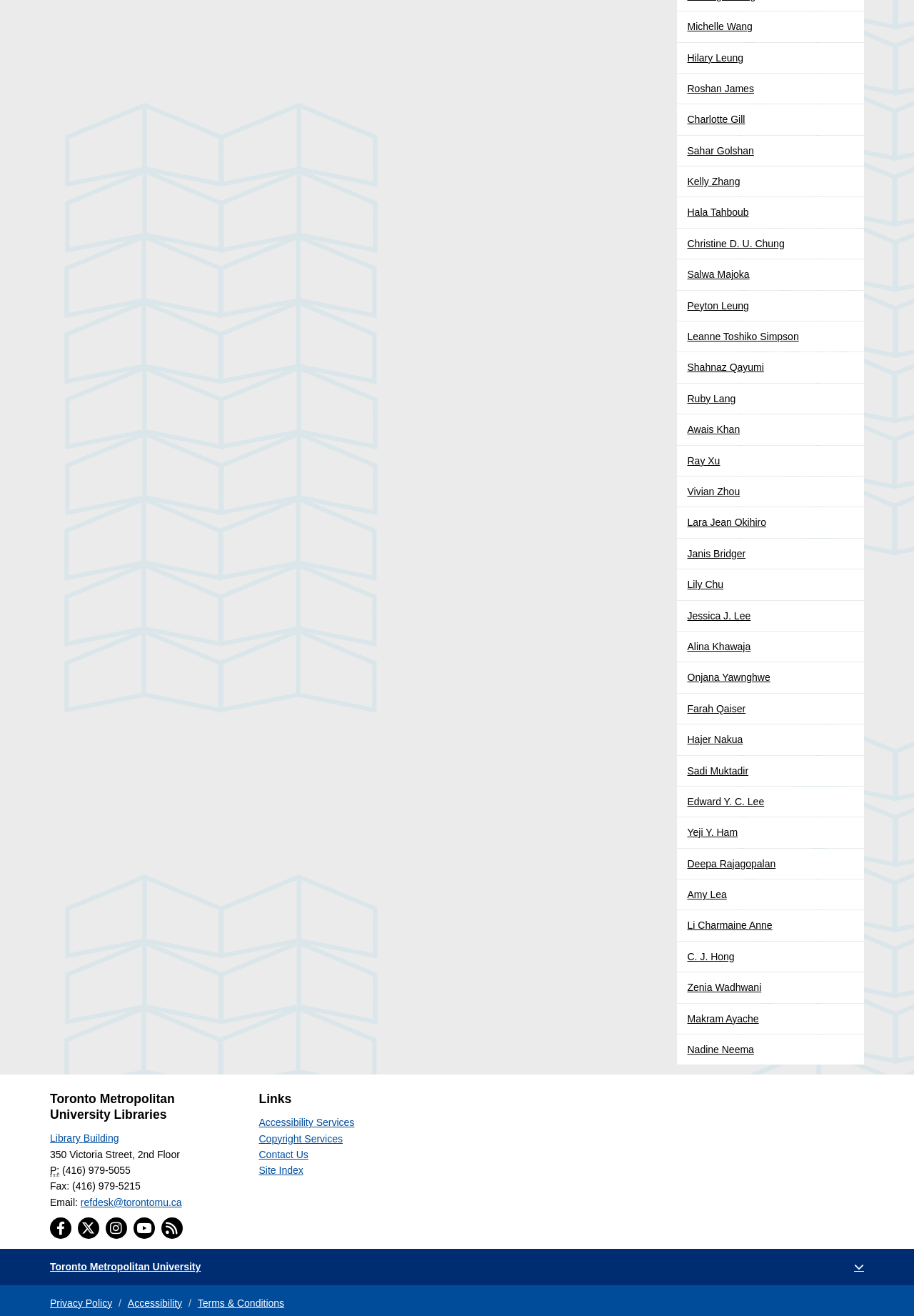Please respond in a single word or phrase: 
What is the link to the library's Facebook page?

Facebook Link